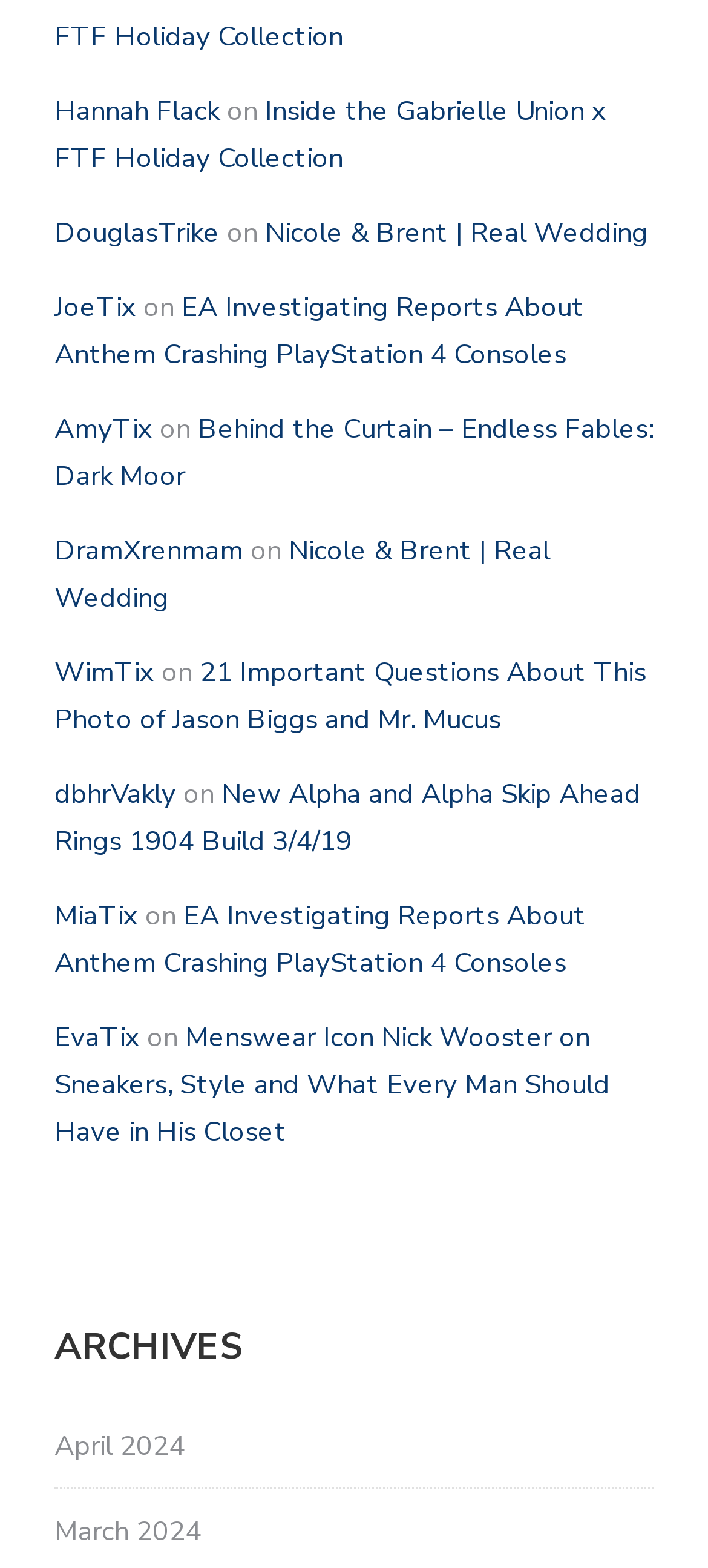Determine the bounding box coordinates of the clickable element to achieve the following action: 'Check out Nicole & Brent's Real Wedding'. Provide the coordinates as four float values between 0 and 1, formatted as [left, top, right, bottom].

[0.374, 0.136, 0.915, 0.16]